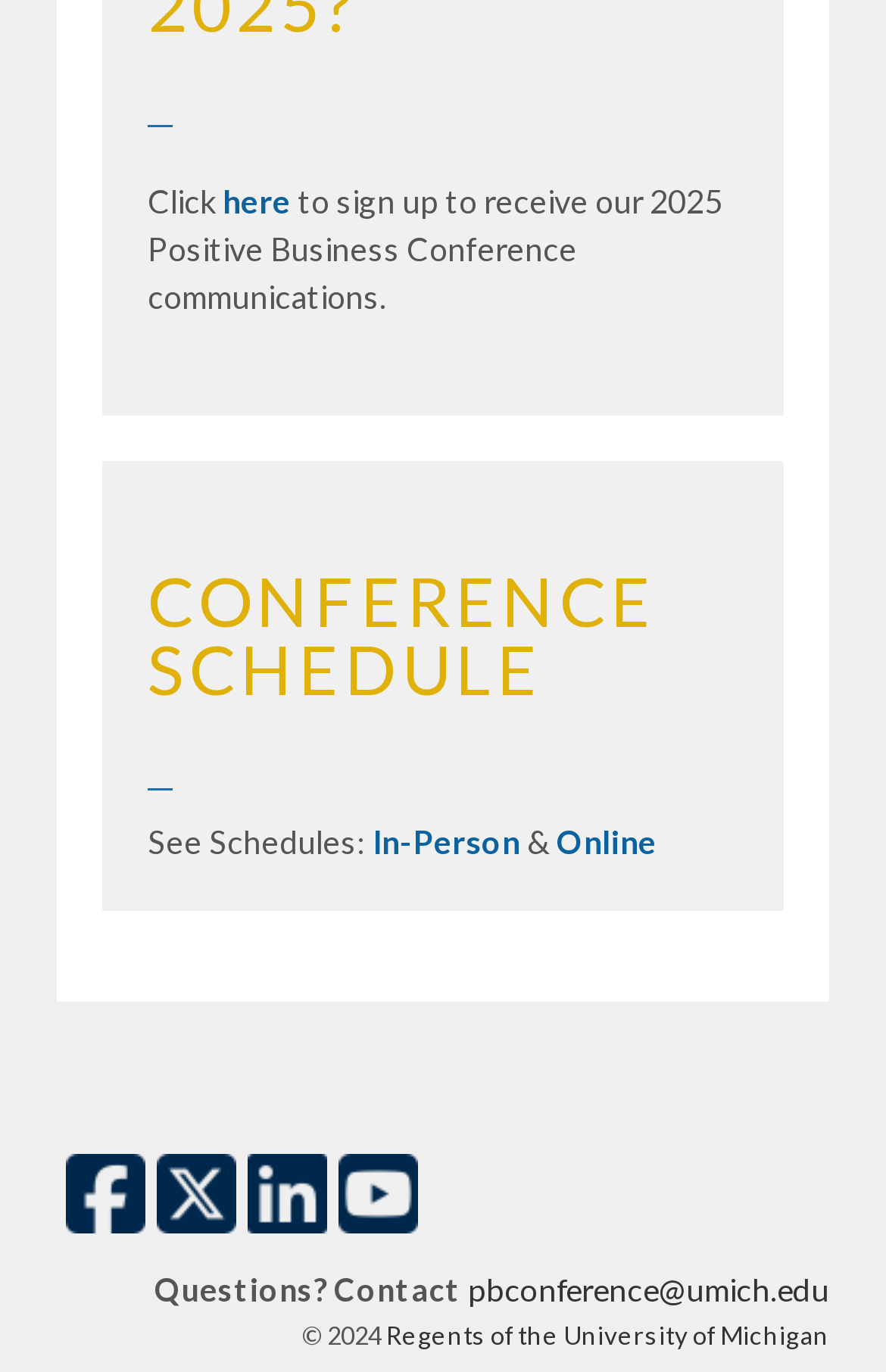Examine the image carefully and respond to the question with a detailed answer: 
What social media platforms are linked on the webpage?

The webpage contains links to four social media platforms, each accompanied by an image of the platform's logo, indicating that users can access the conference's social media profiles on these platforms.